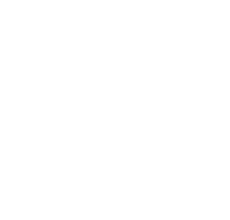Who is the reliable local contractor?
Answer the question with as much detail as possible.

According to the caption, Bucco's Roofing Company is the reliable local contractor that spearheaded the roofing project in Venetia, PA, showcasing their expertise and craftsmanship.